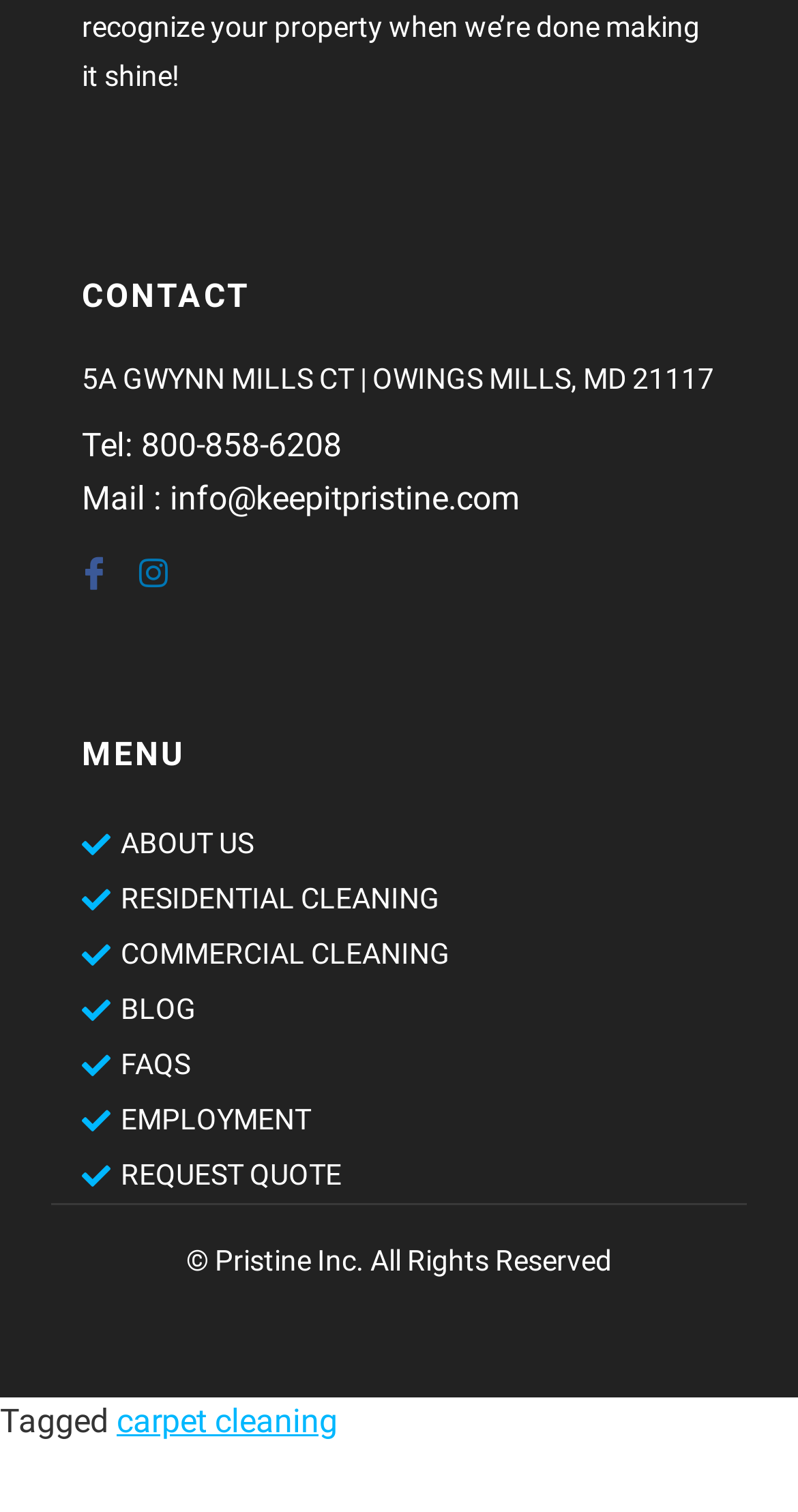Kindly determine the bounding box coordinates for the clickable area to achieve the given instruction: "Check the 'FAQS' section".

[0.103, 0.686, 0.238, 0.723]